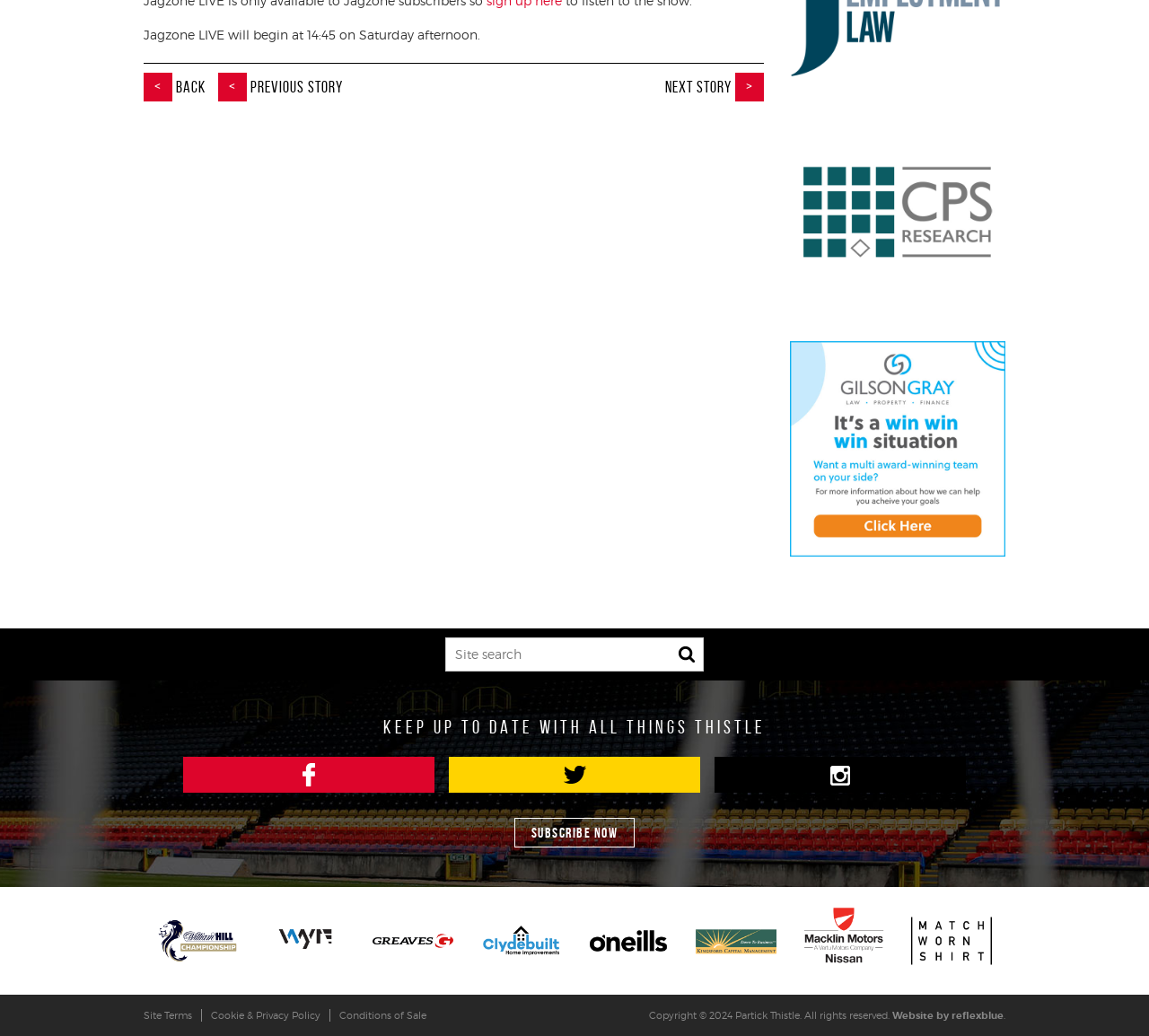Identify the bounding box coordinates for the element you need to click to achieve the following task: "Follow Partick Thistle FC on Facebook". Provide the bounding box coordinates as four float numbers between 0 and 1, in the form [left, top, right, bottom].

[0.159, 0.73, 0.378, 0.765]